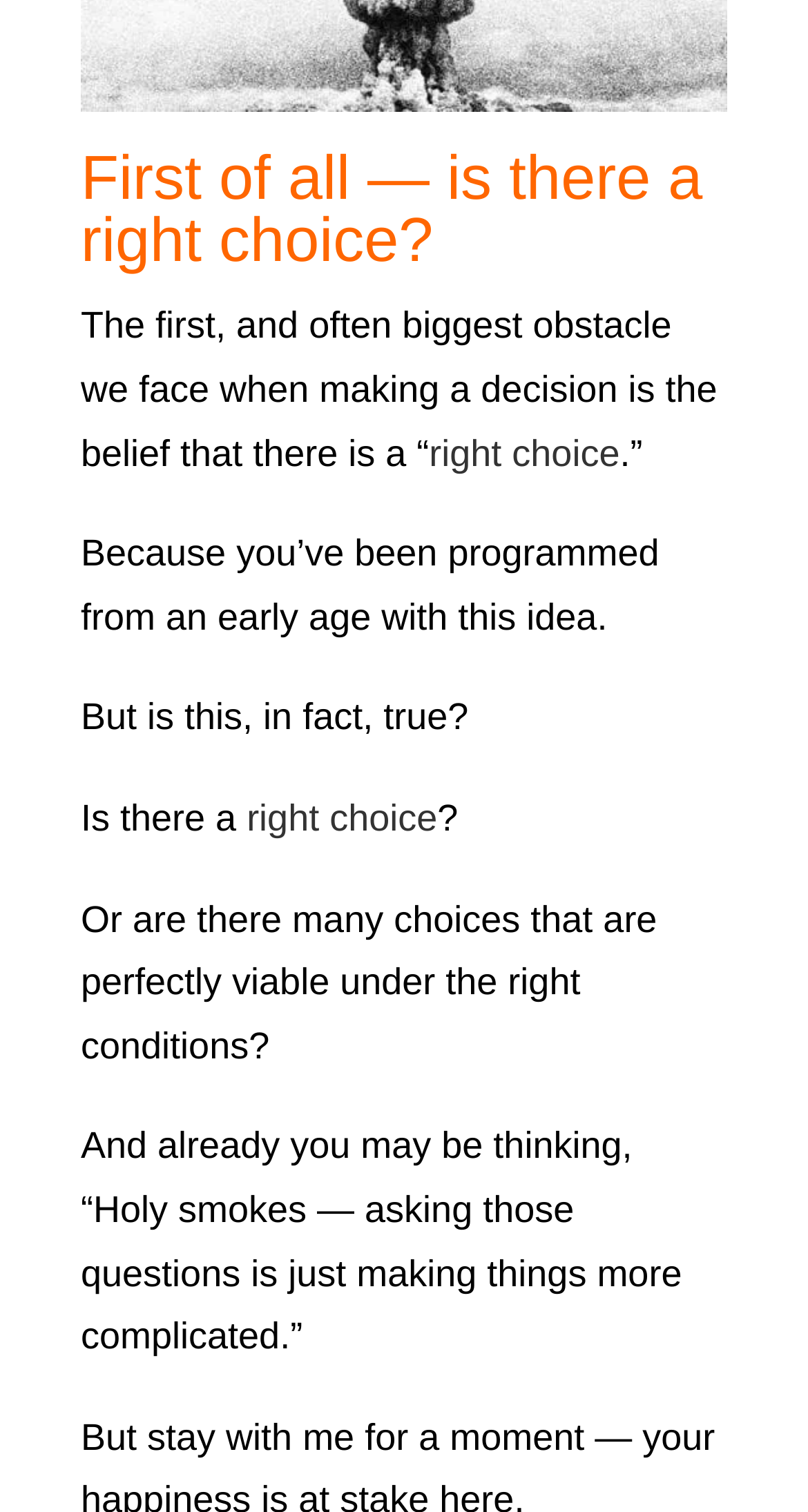What is the purpose of the article?
Examine the screenshot and reply with a single word or phrase.

To challenge readers' thinking